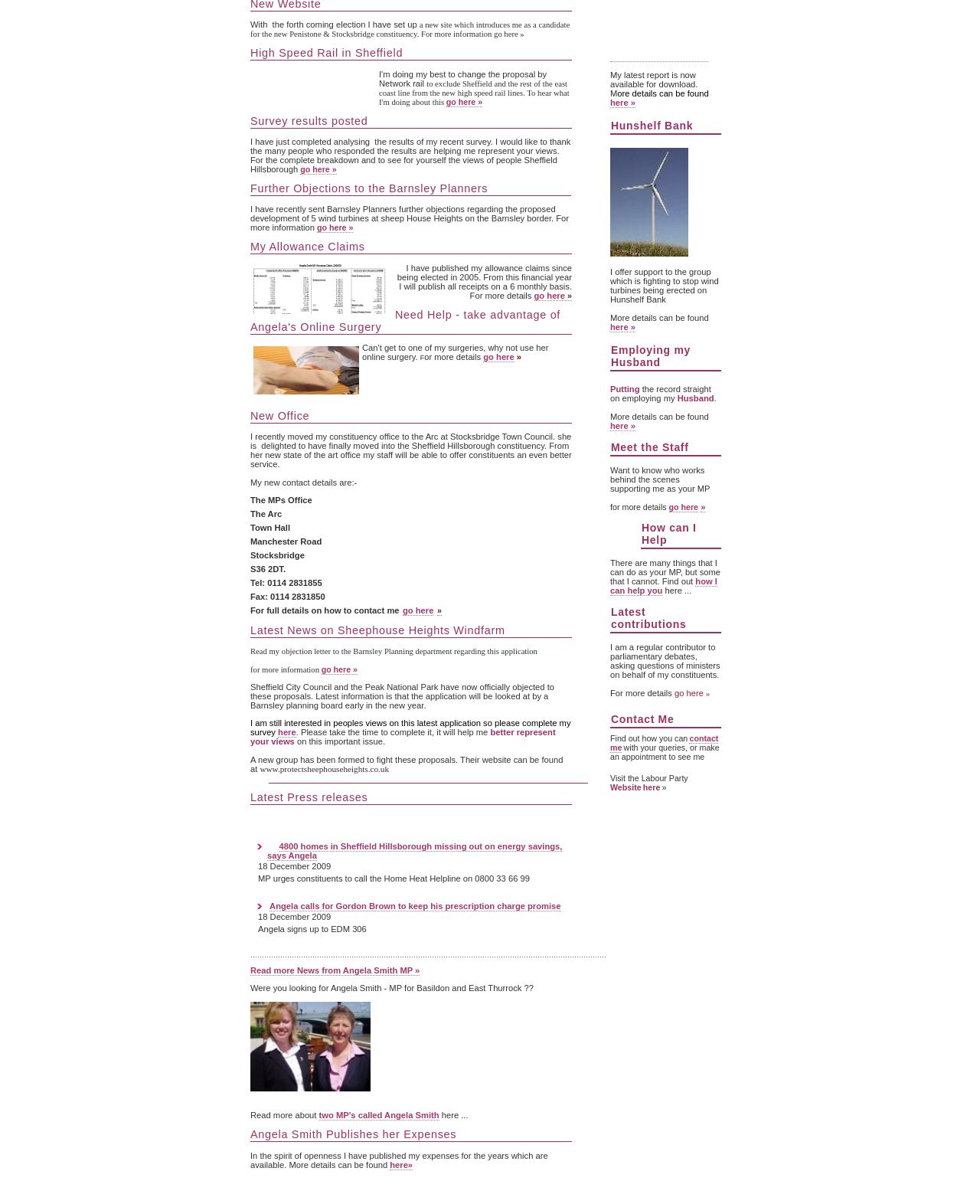For the element described, predict the bounding box coordinates as (top-left x, top-left y, bottom-right x, bottom-right y). All values should be between 0 and 1. Element description: go here »

[0.306, 0.137, 0.344, 0.145]